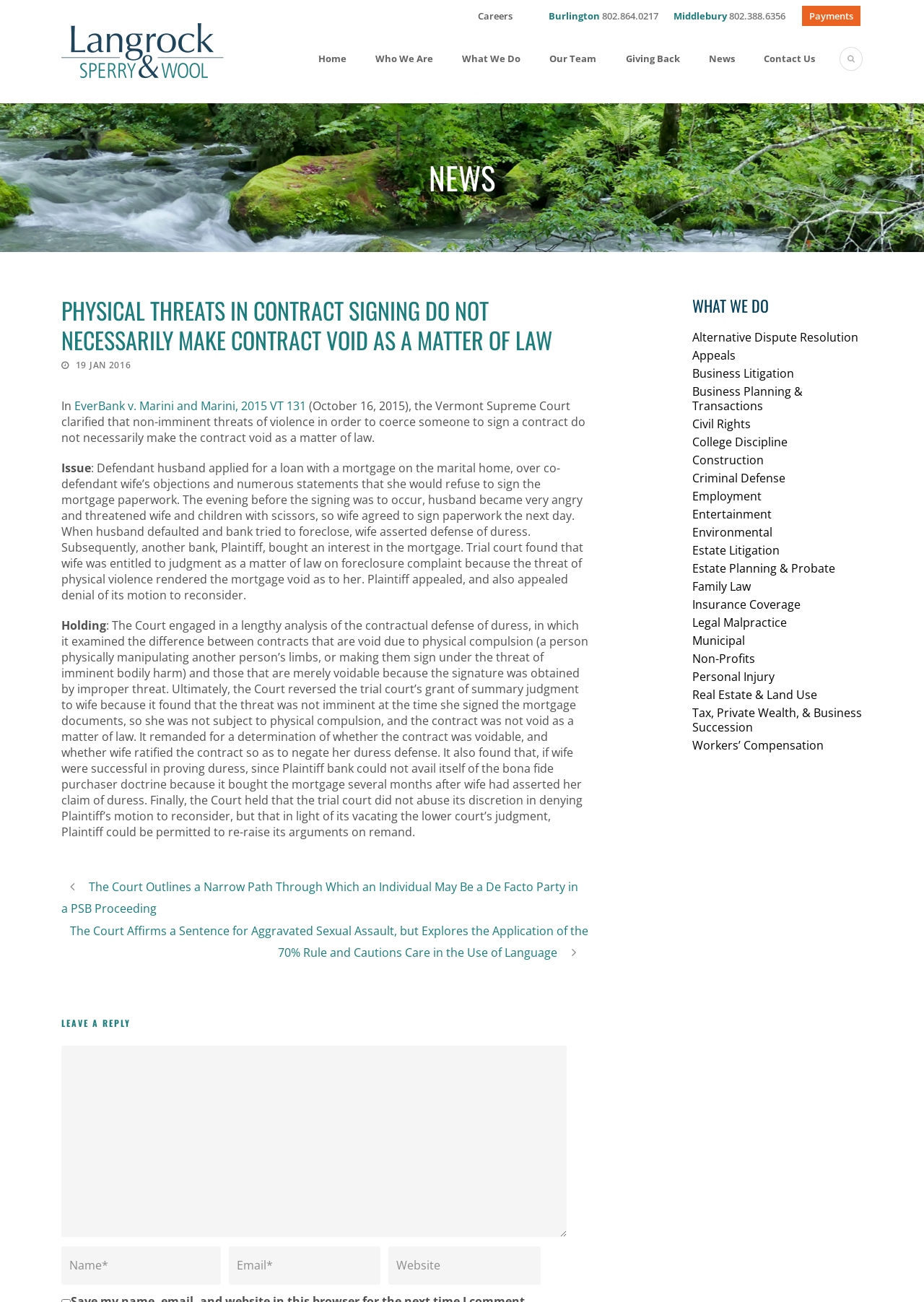How many offices does the law firm have?
Refer to the screenshot and deliver a thorough answer to the question presented.

The law firm has two offices, one in Burlington and one in Middlebury, as indicated by the addresses and phone numbers listed at the top of the webpage.